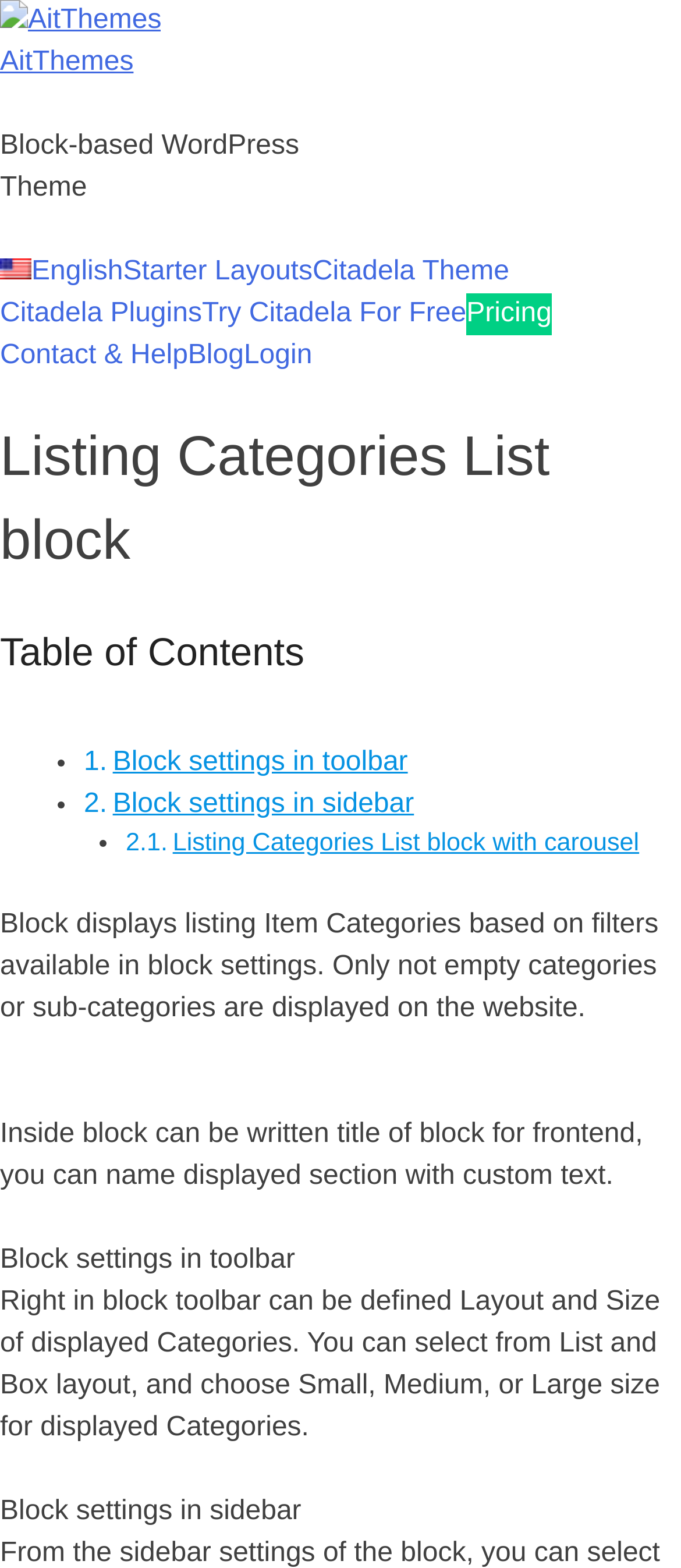Respond to the question with just a single word or phrase: 
What is the name of the WordPress theme?

AitThemes